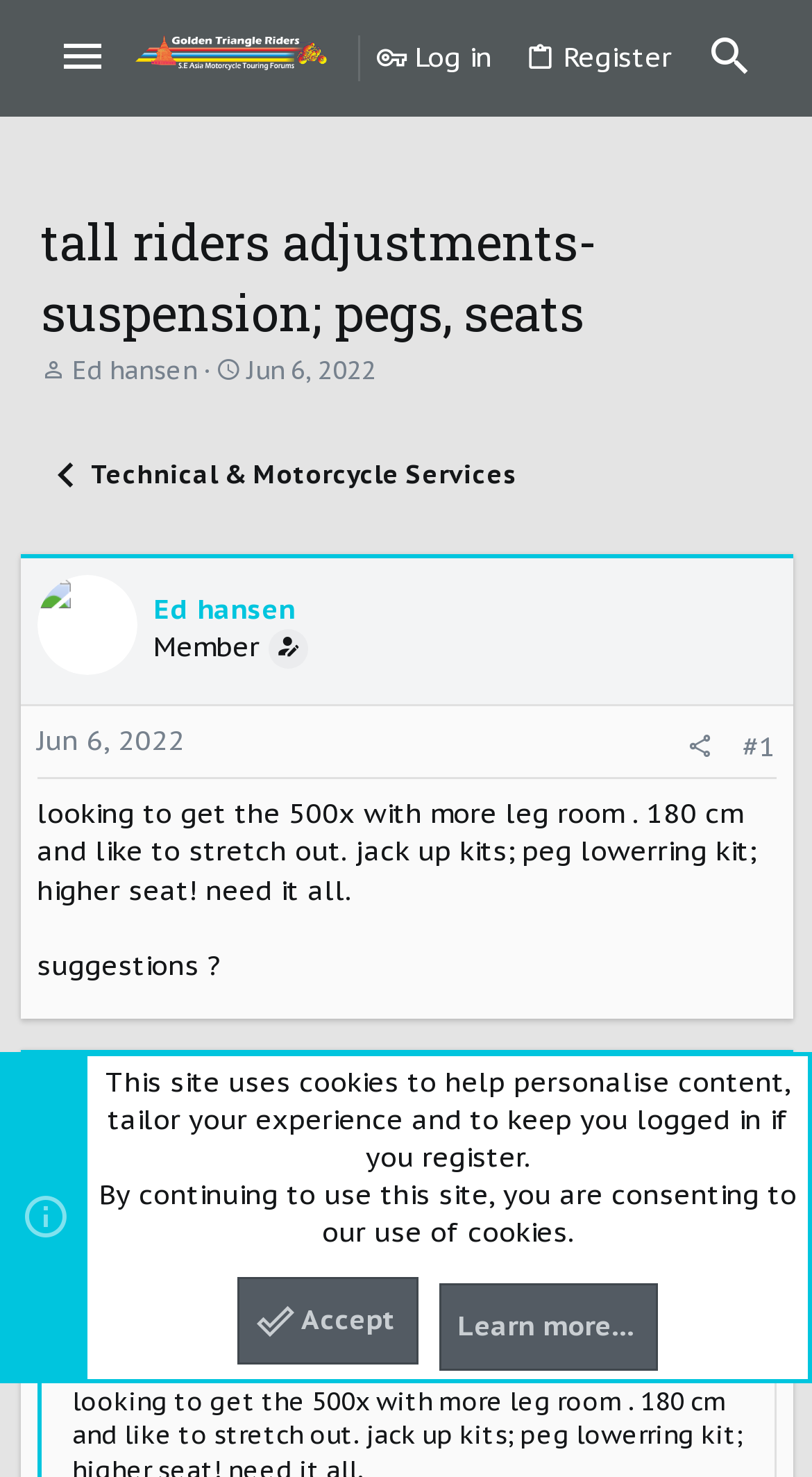Can you specify the bounding box coordinates for the region that should be clicked to fulfill this instruction: "Search for something".

[0.95, 0.014, 0.991, 0.065]